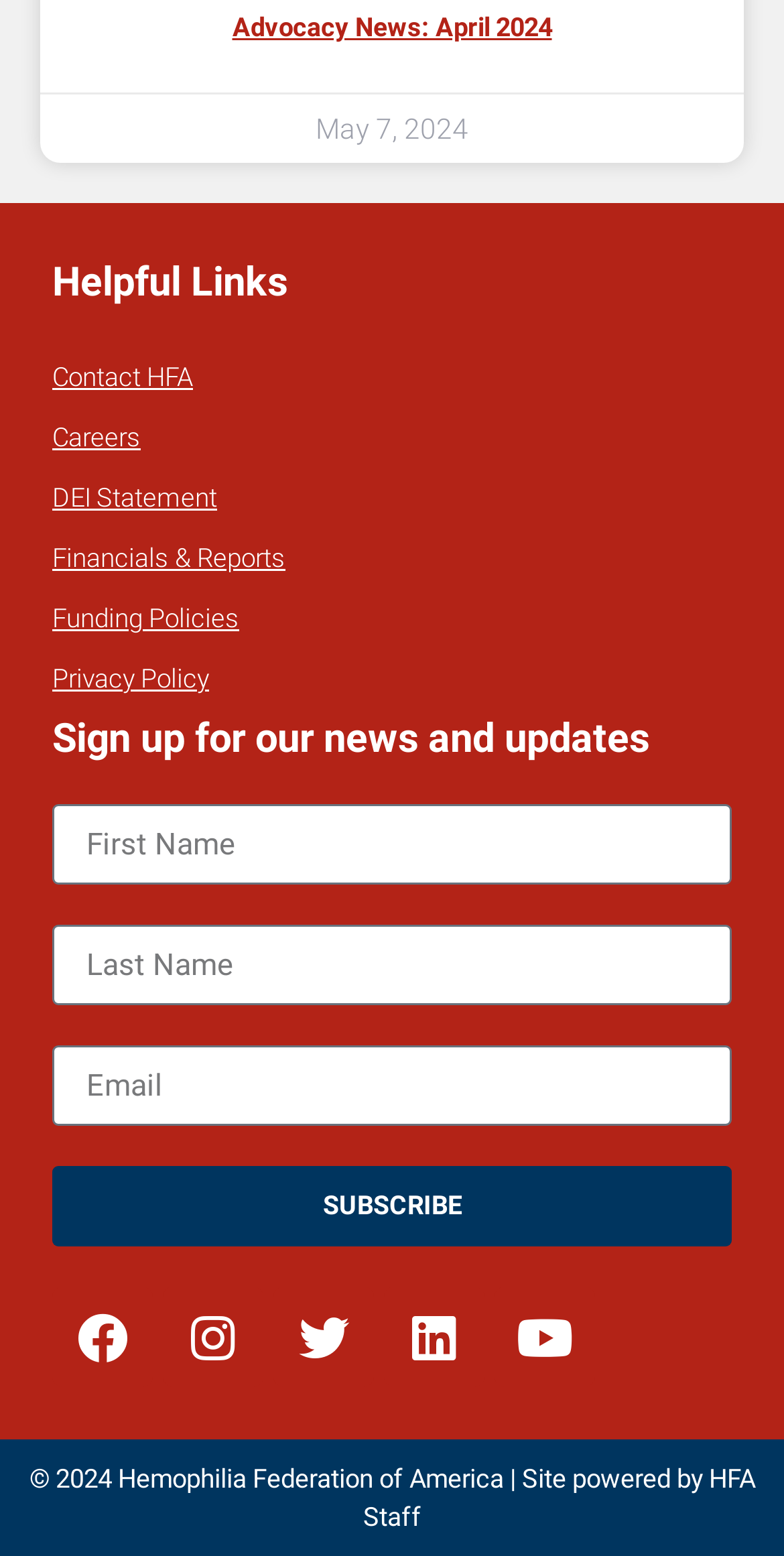What is the theme of the 'Helpful Links' section?
Answer briefly with a single word or phrase based on the image.

Organization information